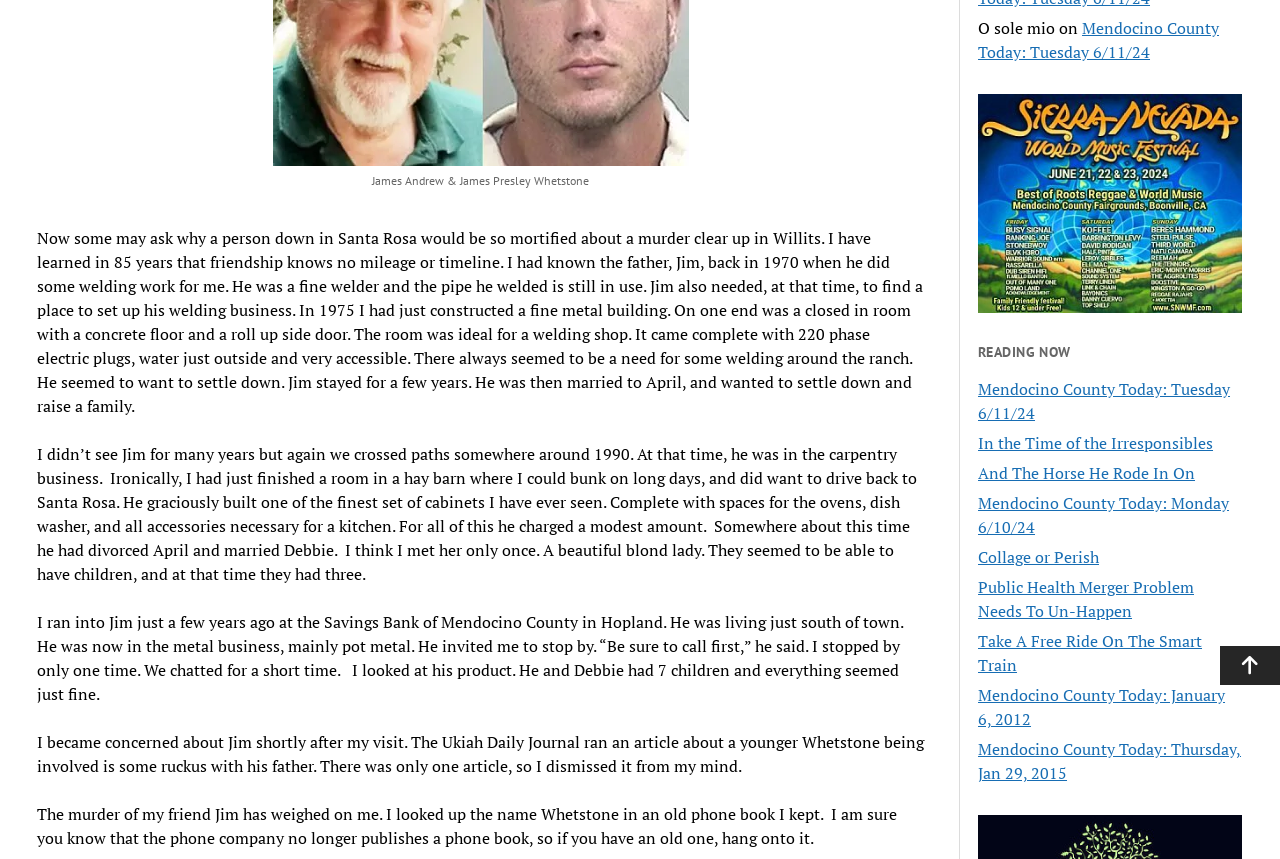Identify the bounding box coordinates of the HTML element based on this description: "Collage or Perish".

[0.764, 0.636, 0.859, 0.661]